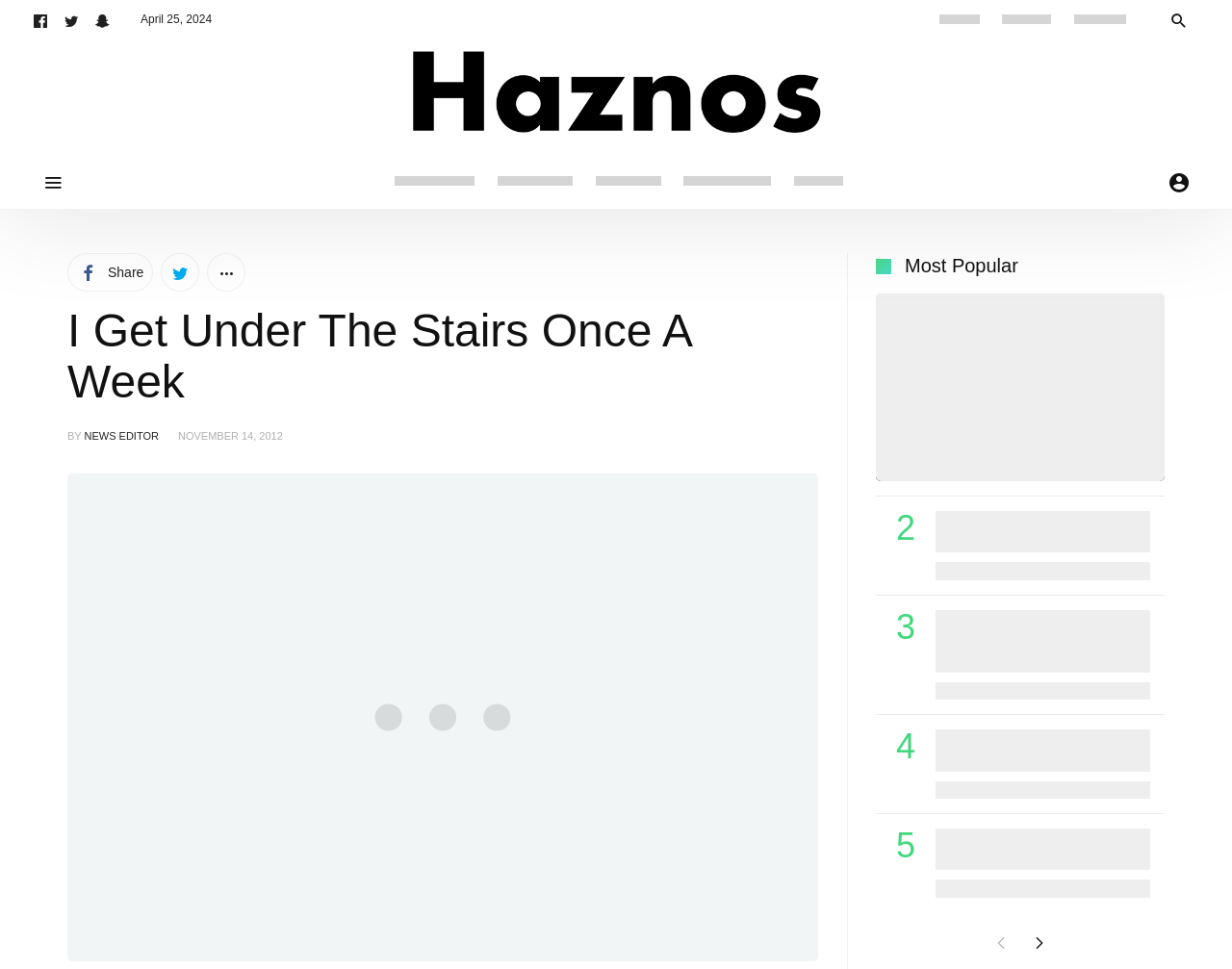Given the element description, predict the bounding box coordinates in the format (top-left x, top-left y, bottom-right x, bottom-right y), using floating point numbers between 0 and 1: General

[0.912, 0.157, 0.971, 0.216]